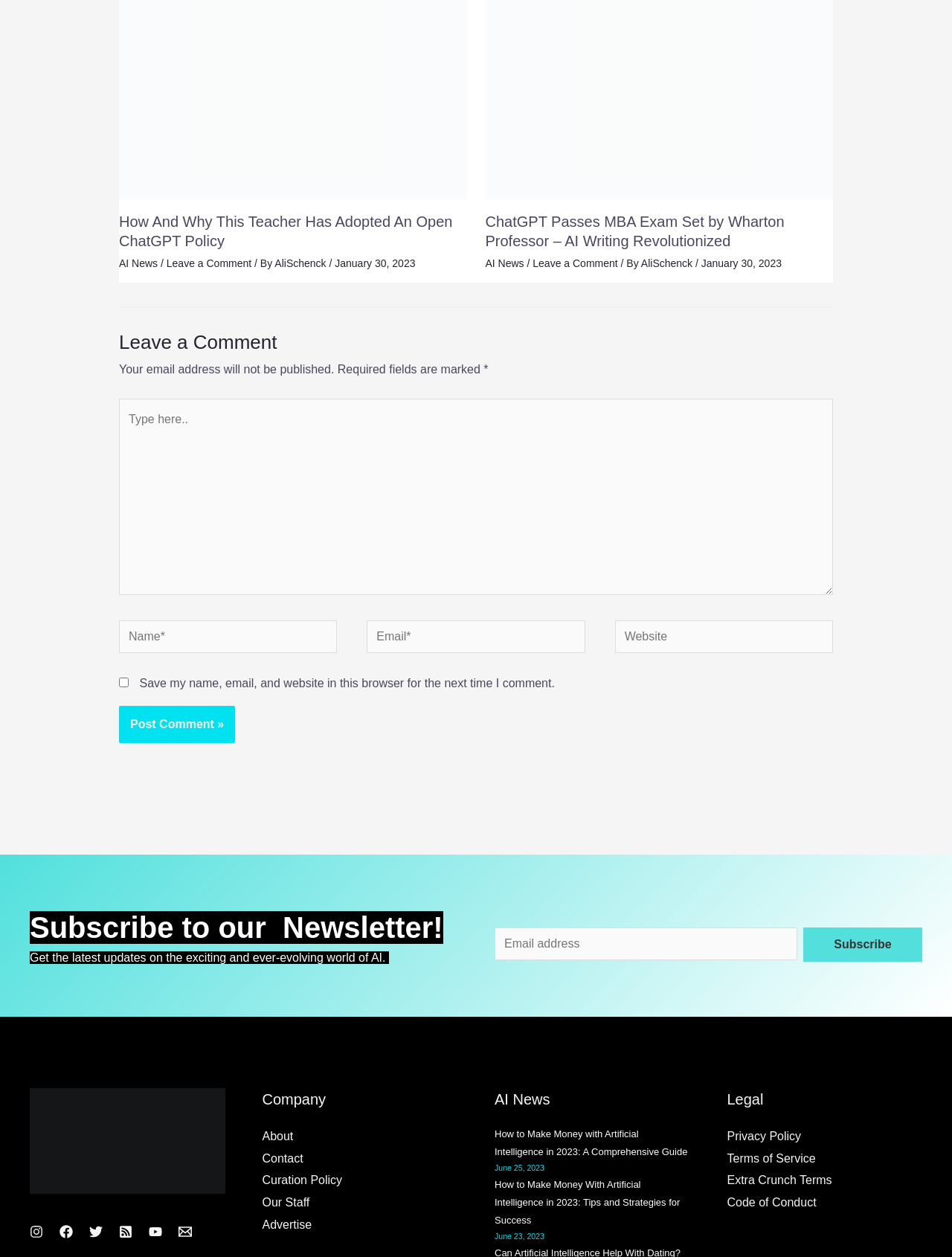What social media platforms are available in the footer section?
Please give a well-detailed answer to the question.

I found the answer by examining the link elements with the text 'Instagram', 'Facebook', 'Twitter', 'YouTube', and 'Email' which are child elements of the complementary element with the role 'Footer Widget 2'.